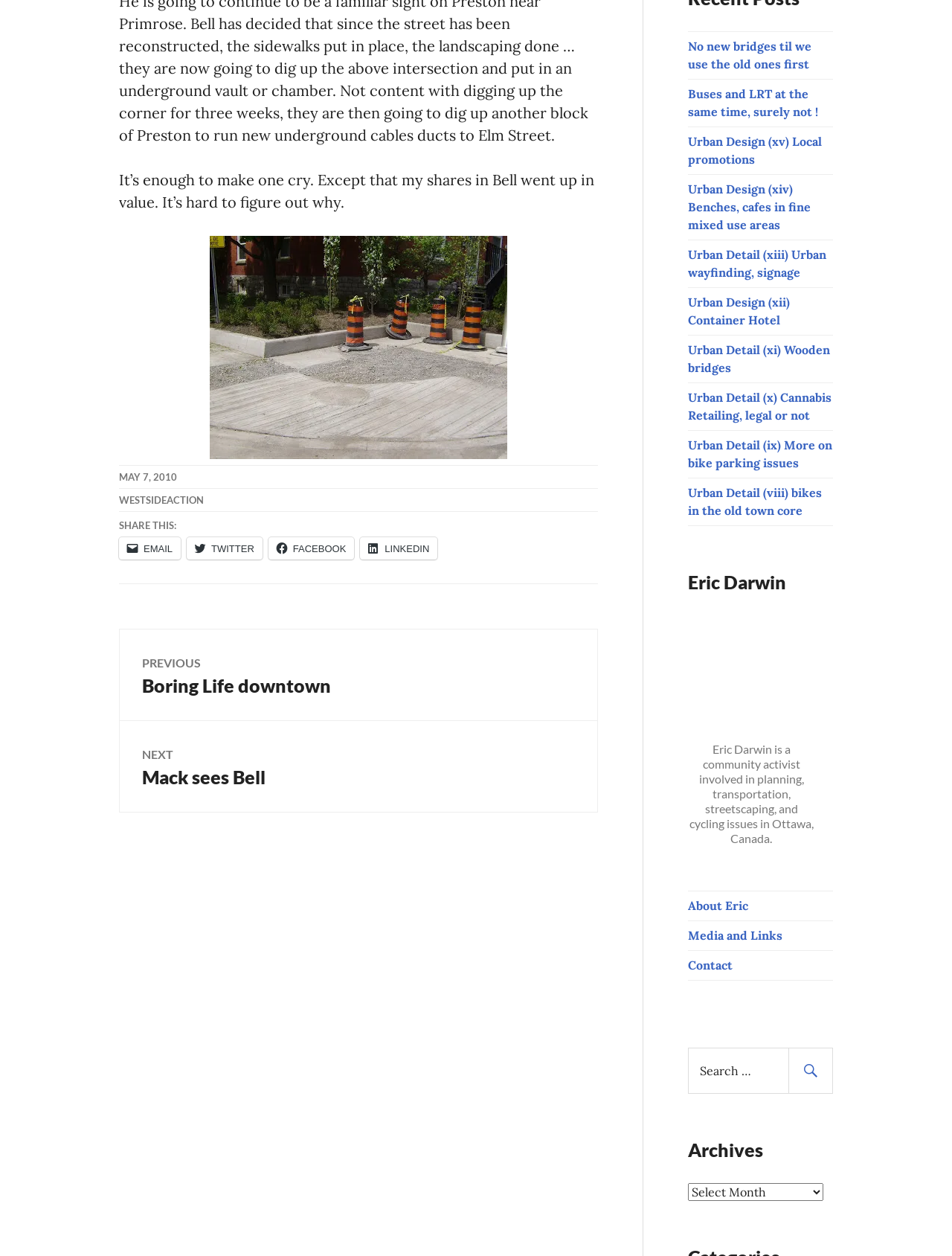What is the purpose of the search box?
Using the image, elaborate on the answer with as much detail as possible.

I determined the answer by looking at the search box element with the placeholder text 'Search for:' and the corresponding button with the text 'SEARCH', which suggests that users can input keywords to search for content on the website.